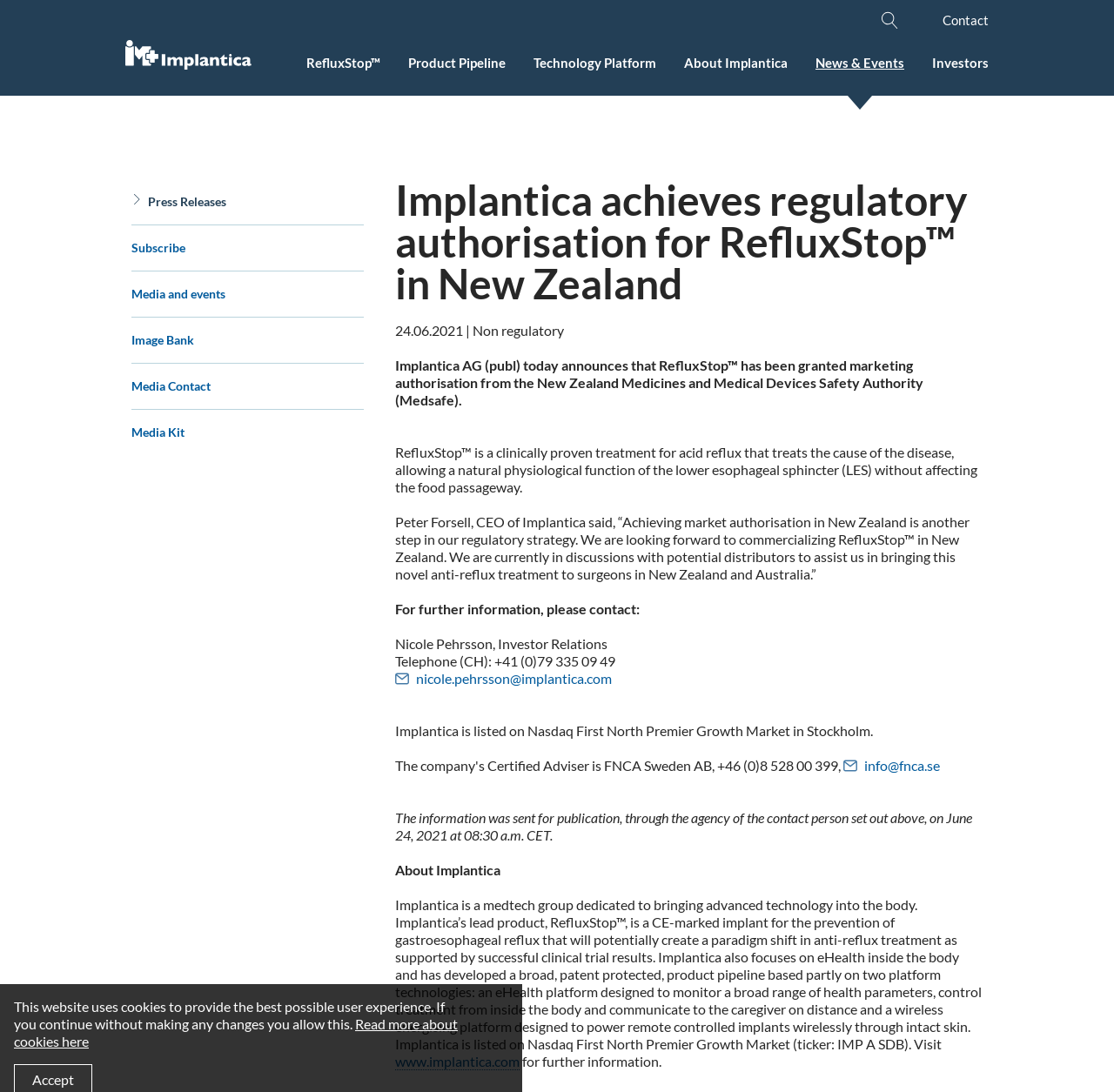Present a detailed account of what is displayed on the webpage.

The webpage is about Implantica AG, a medtech group, and its achievement of regulatory authorization for RefluxStop in New Zealand. At the top right corner, there is a search bar with a submit button and an image. Below the search bar, there are several links, including "Contact", "Implantica", "RefluxStop", "Product Pipeline", "Technology Platform", "About Implantica", "News & Events", and "Investors". 

On the left side, there is a logo of Implantica with an image. Below the logo, there are more links, including "Press Releases", "Subscribe", "Media and events", "Image Bank", "Media Contact", and "Media Kit". 

The main content of the webpage is an article about Implantica's achievement of regulatory authorization for RefluxStop in New Zealand. The article is divided into several paragraphs, with headings and static text. The first paragraph announces that RefluxStop has been granted marketing authorization from the New Zealand Medicines and Medical Devices Safety Authority. The second paragraph describes RefluxStop as a clinically proven treatment for acid reflux. The third paragraph quotes Peter Forsell, CEO of Implantica, on the achievement. The following paragraphs provide further information, including contact details and a description of Implantica's business.

At the bottom of the webpage, there is a notice about the use of cookies on the website, with a link to read more about cookies.